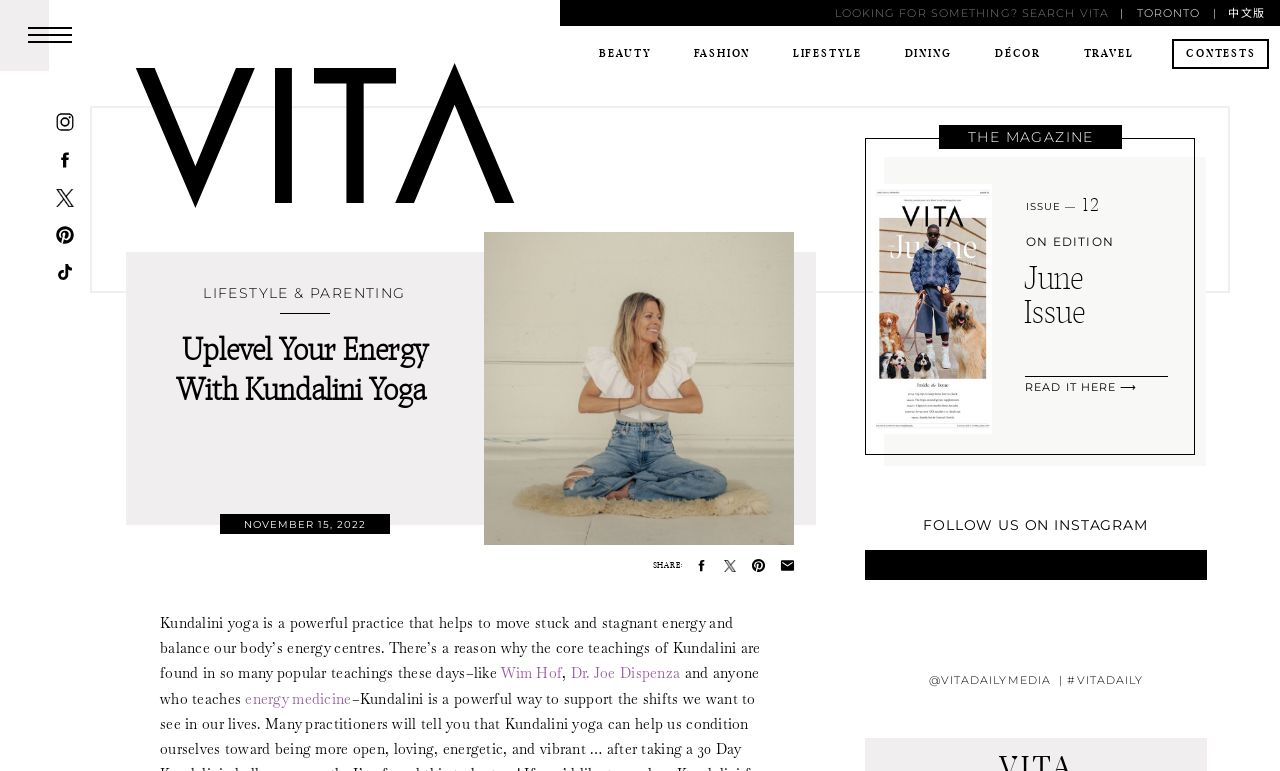Find the bounding box coordinates for the UI element whose description is: "Twitter". The coordinates should be four float numbers between 0 and 1, in the format [left, top, right, bottom].

None